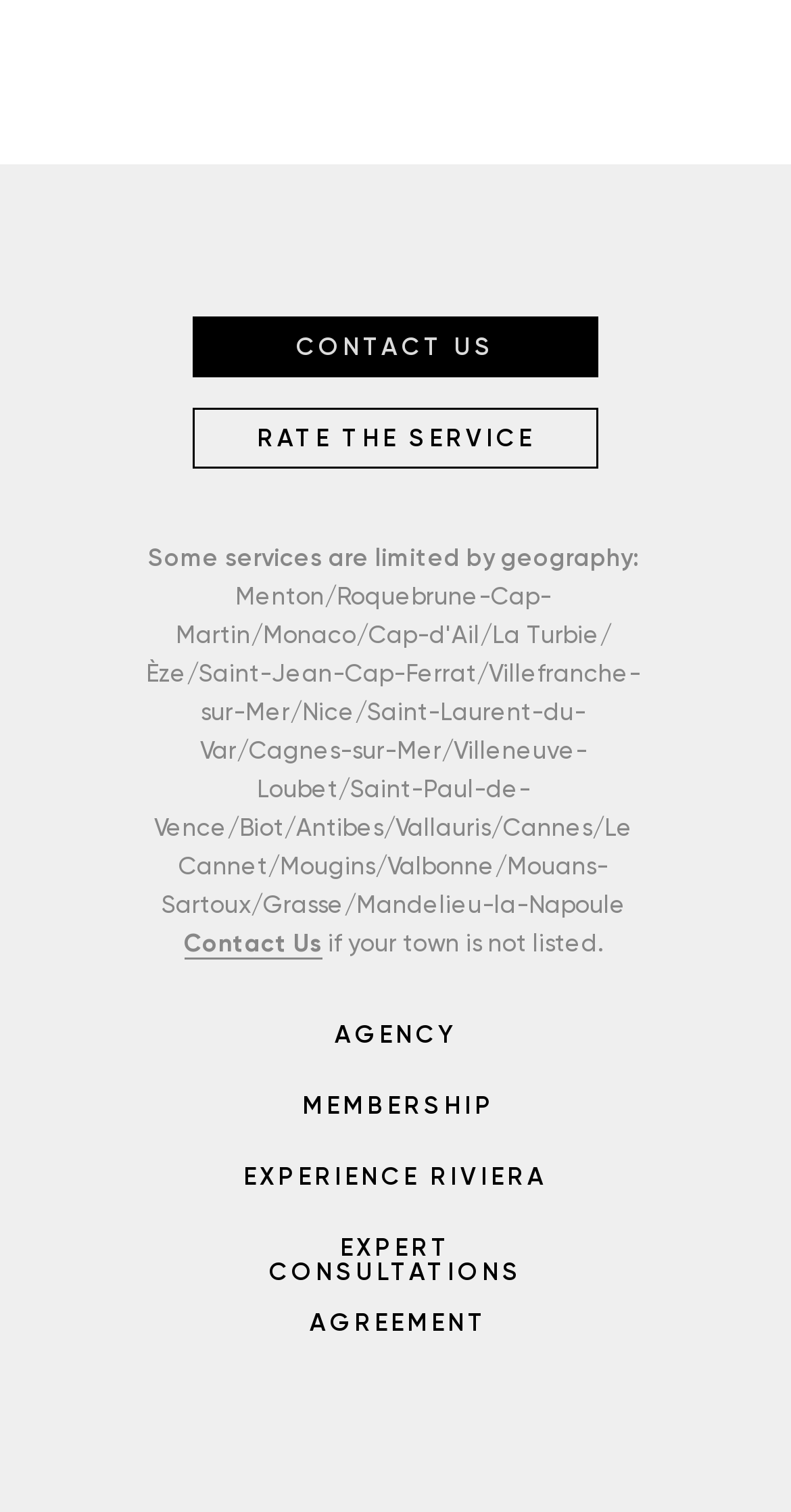Please answer the following question using a single word or phrase: What is the purpose of the 'Contact Us' link?

To contact for services not listed